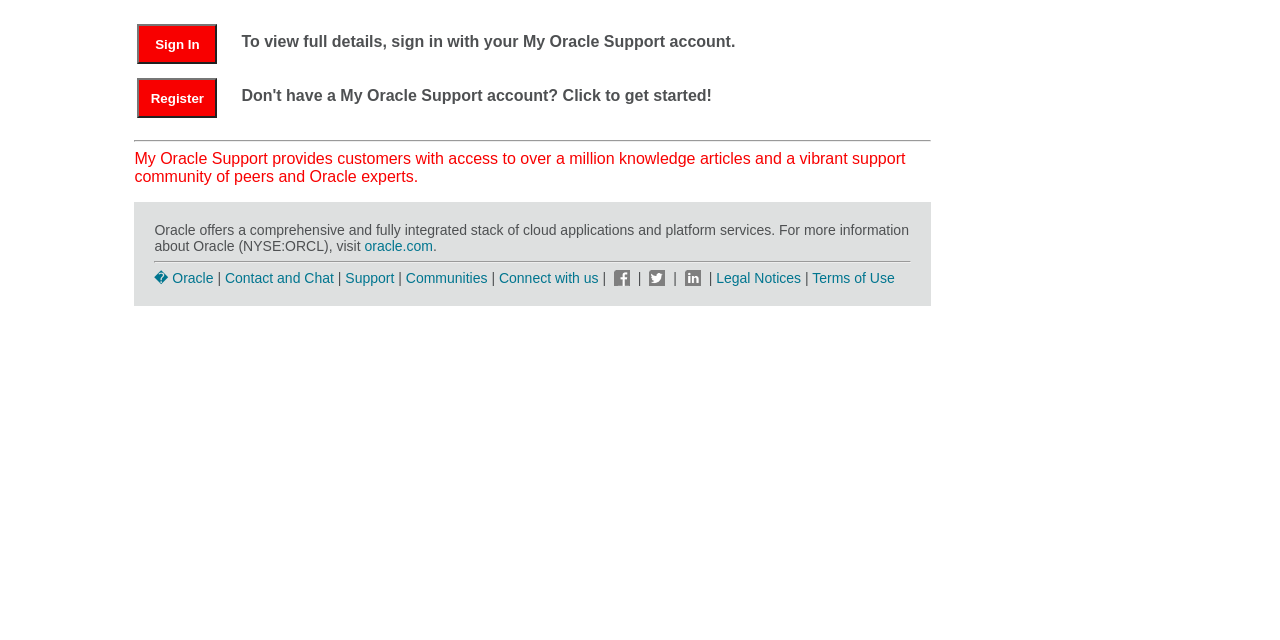Provide the bounding box coordinates, formatted as (top-left x, top-left y, bottom-right x, bottom-right y), with all values being floating point numbers between 0 and 1. Identify the bounding box of the UI element that matches the description: data recovery

None